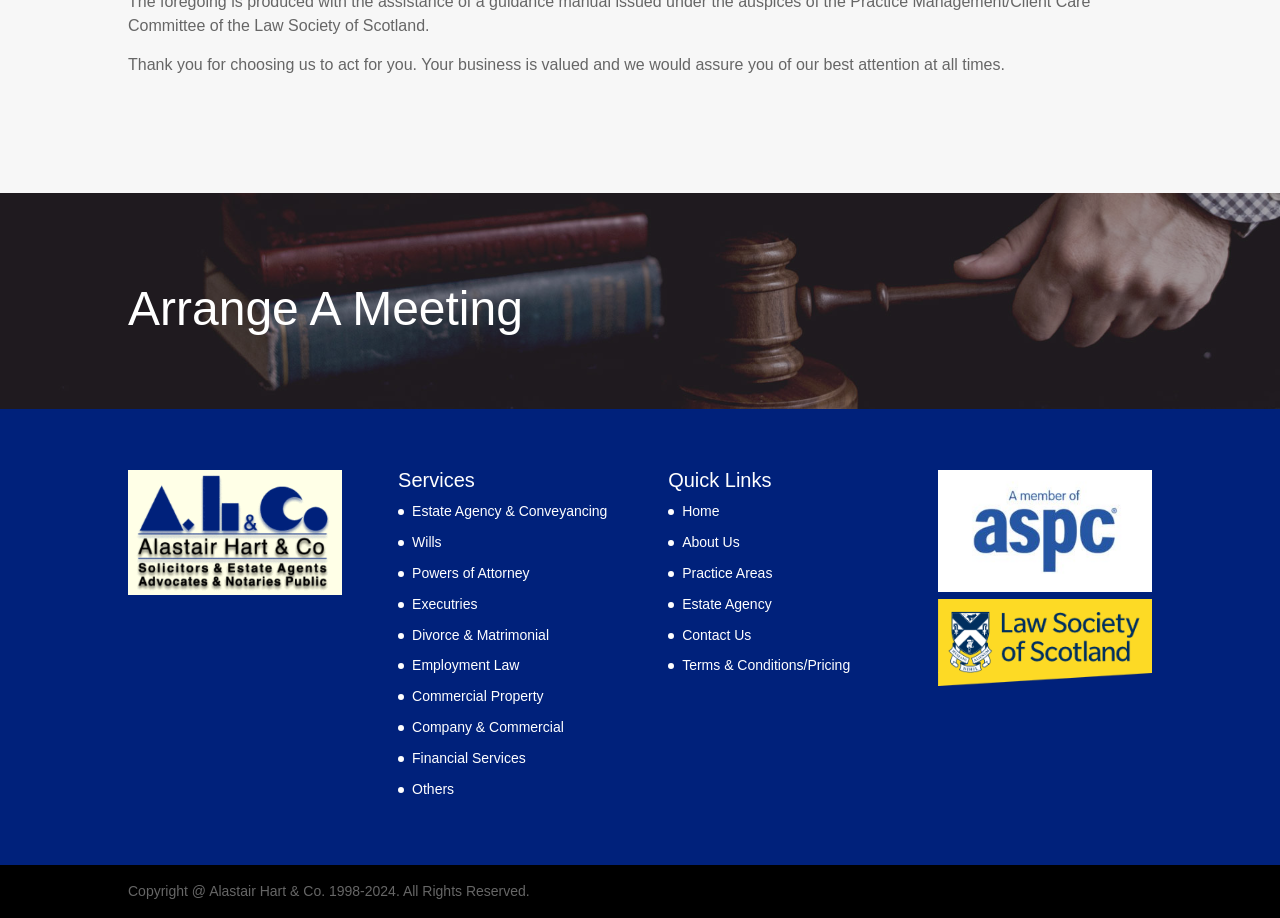What is the main purpose of this website?
Answer with a single word or short phrase according to what you see in the image.

Law services